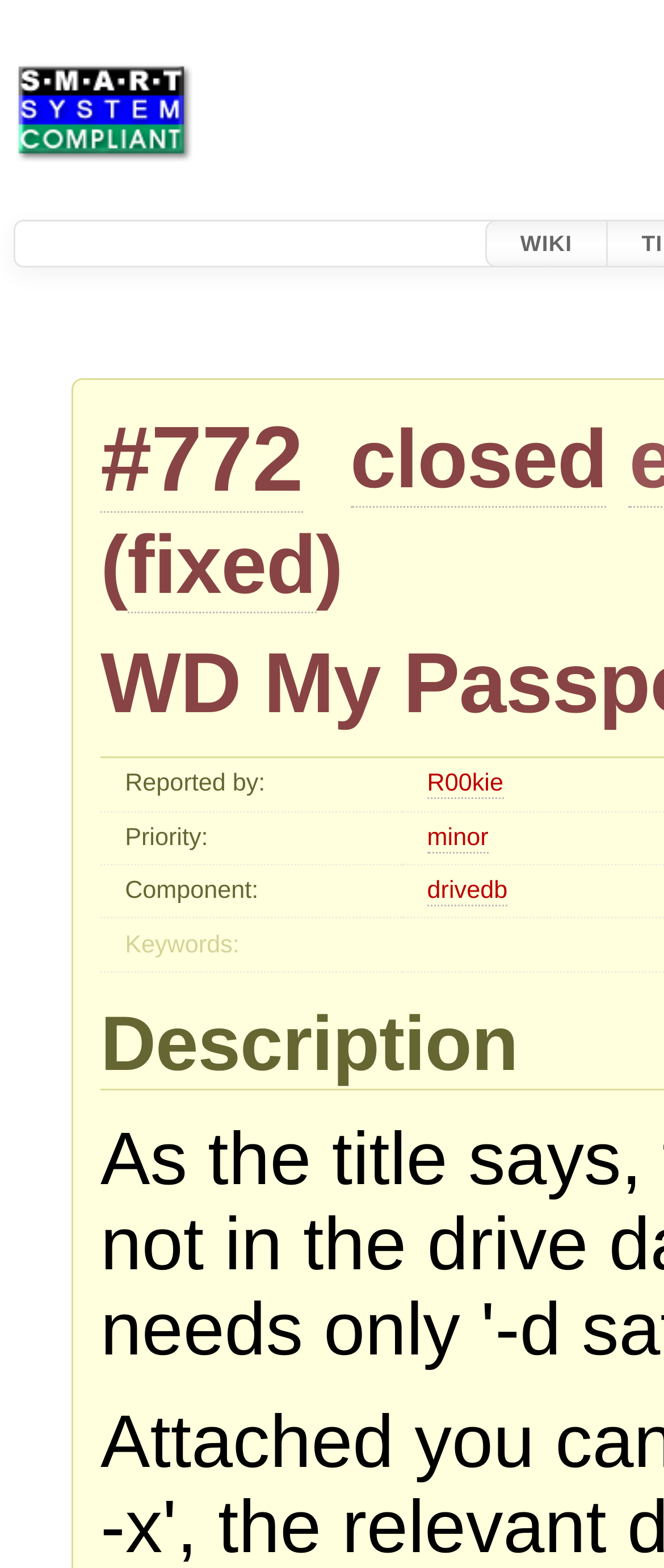Identify the bounding box coordinates of the region that should be clicked to execute the following instruction: "view issue #772 details".

[0.151, 0.261, 0.456, 0.327]